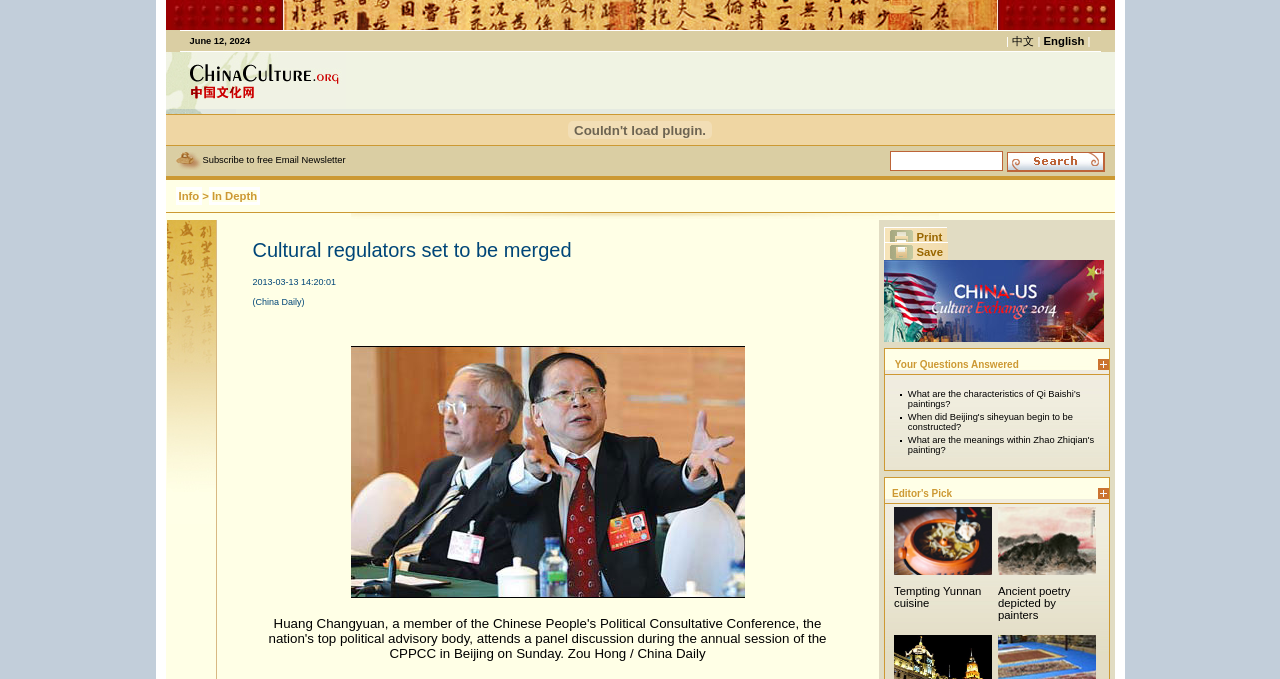Please answer the following question using a single word or phrase: What is the date of the news article?

2013-03-13